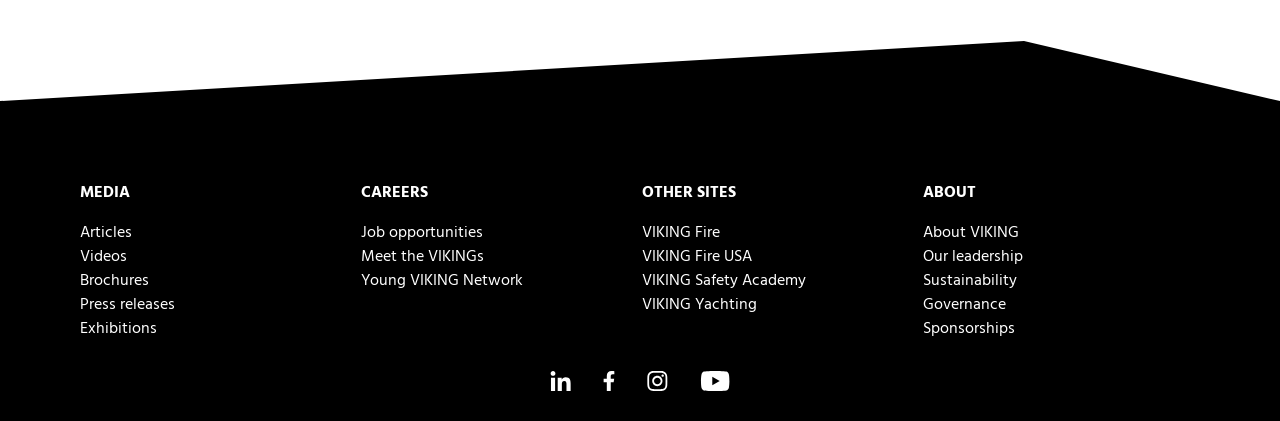Identify the bounding box coordinates for the UI element described by the following text: "Young VIKING Network". Provide the coordinates as four float numbers between 0 and 1, in the format [left, top, right, bottom].

[0.282, 0.636, 0.409, 0.698]